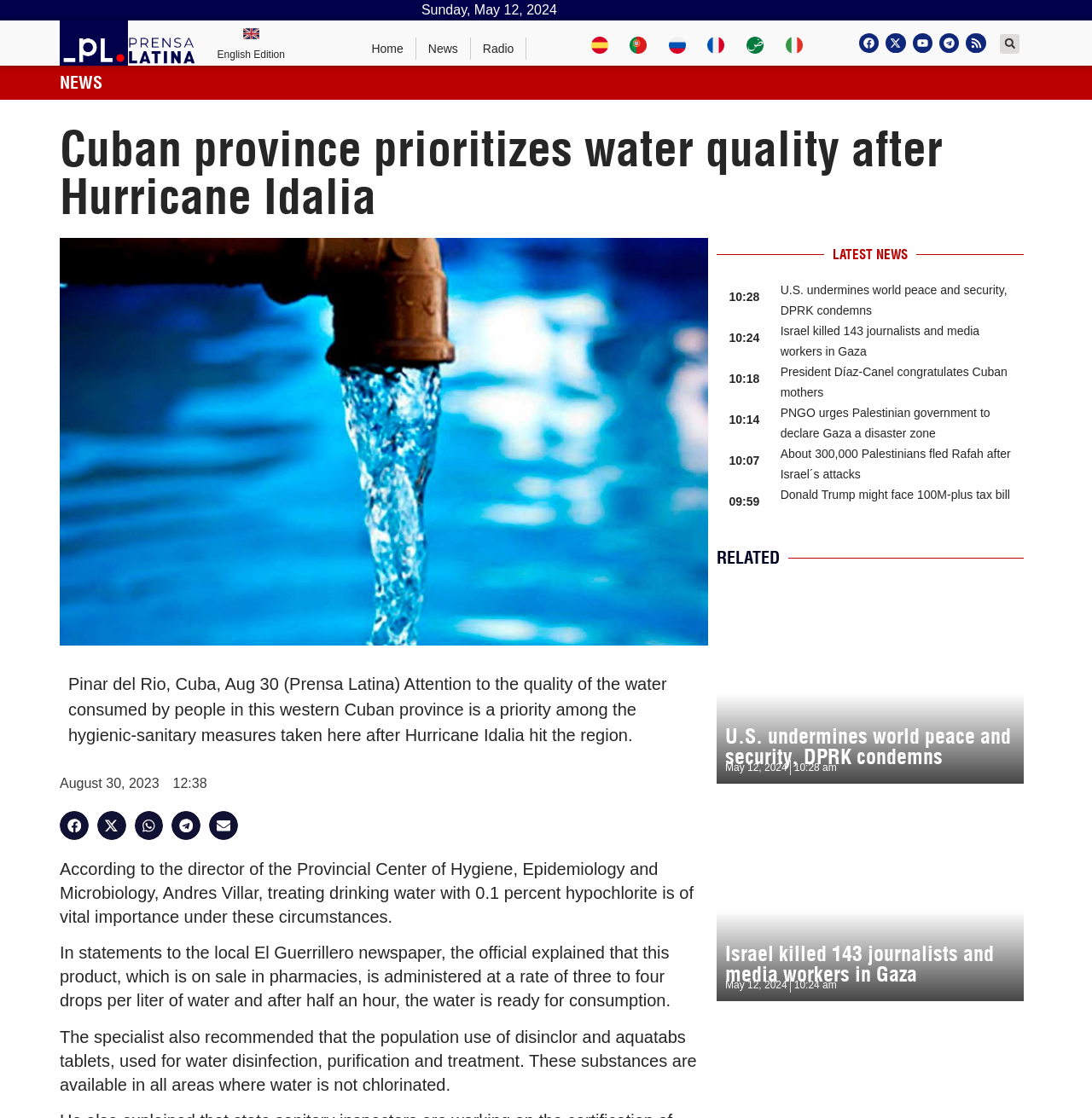Find the bounding box coordinates of the element I should click to carry out the following instruction: "Click the English Edition link".

[0.199, 0.043, 0.261, 0.054]